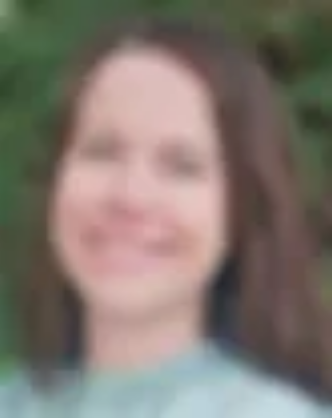Respond to the question with just a single word or phrase: 
Where is Diane based?

Florida